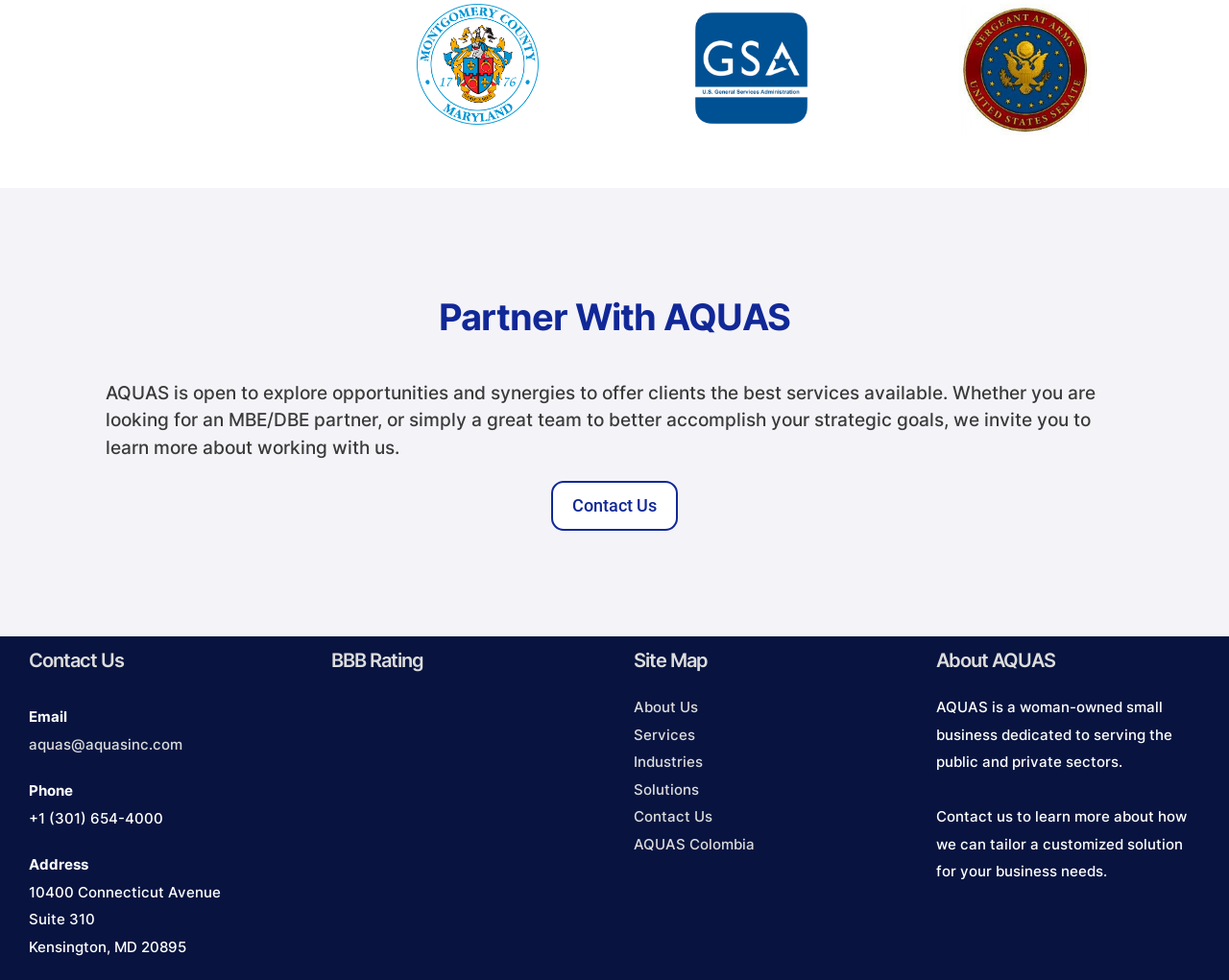Please mark the clickable region by giving the bounding box coordinates needed to complete this instruction: "Click 'About Us'".

[0.516, 0.712, 0.568, 0.731]